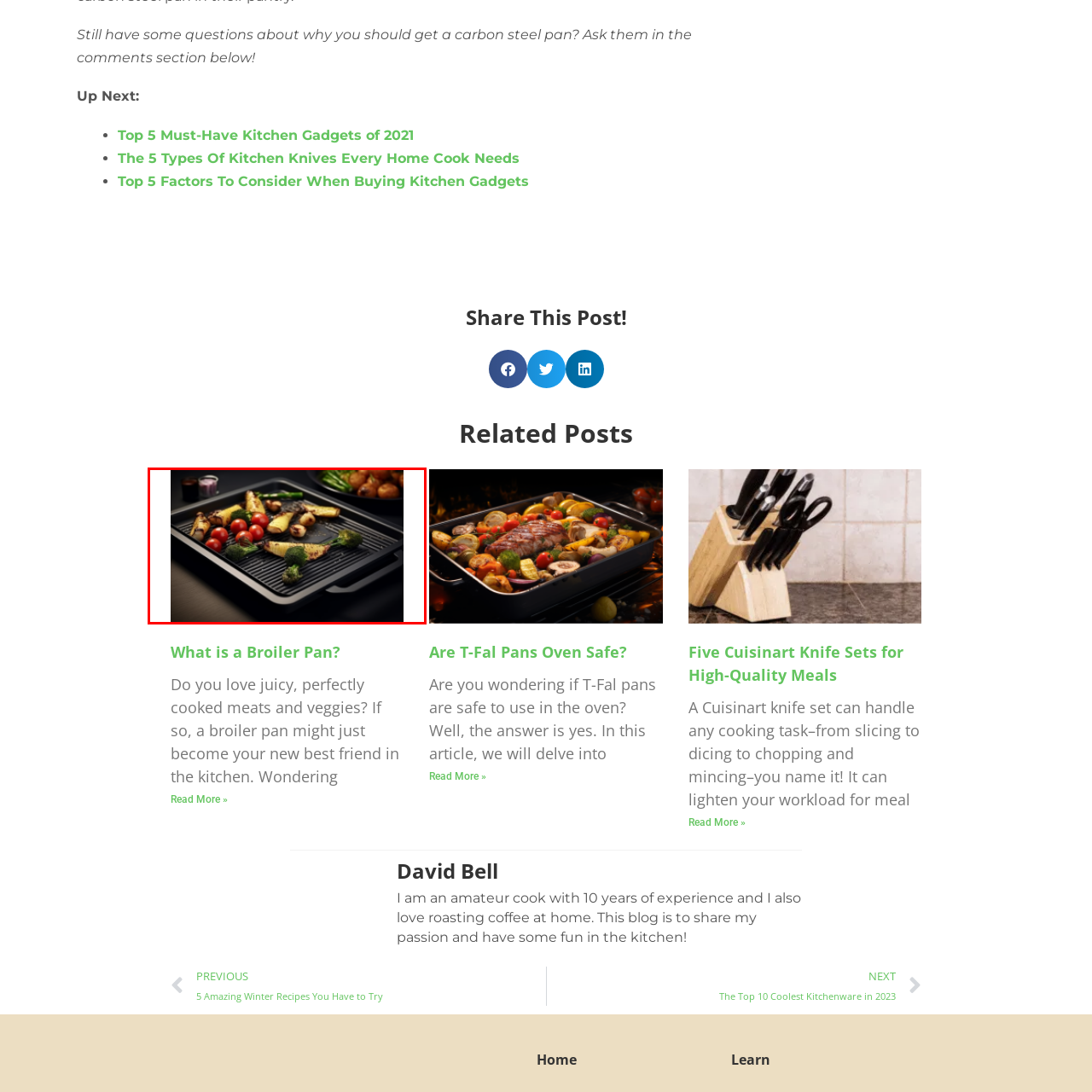Identify the content inside the red box and answer the question using a brief word or phrase: What is the purpose of the broiler pan?

To achieve perfectly cooked, flavorful vegetables